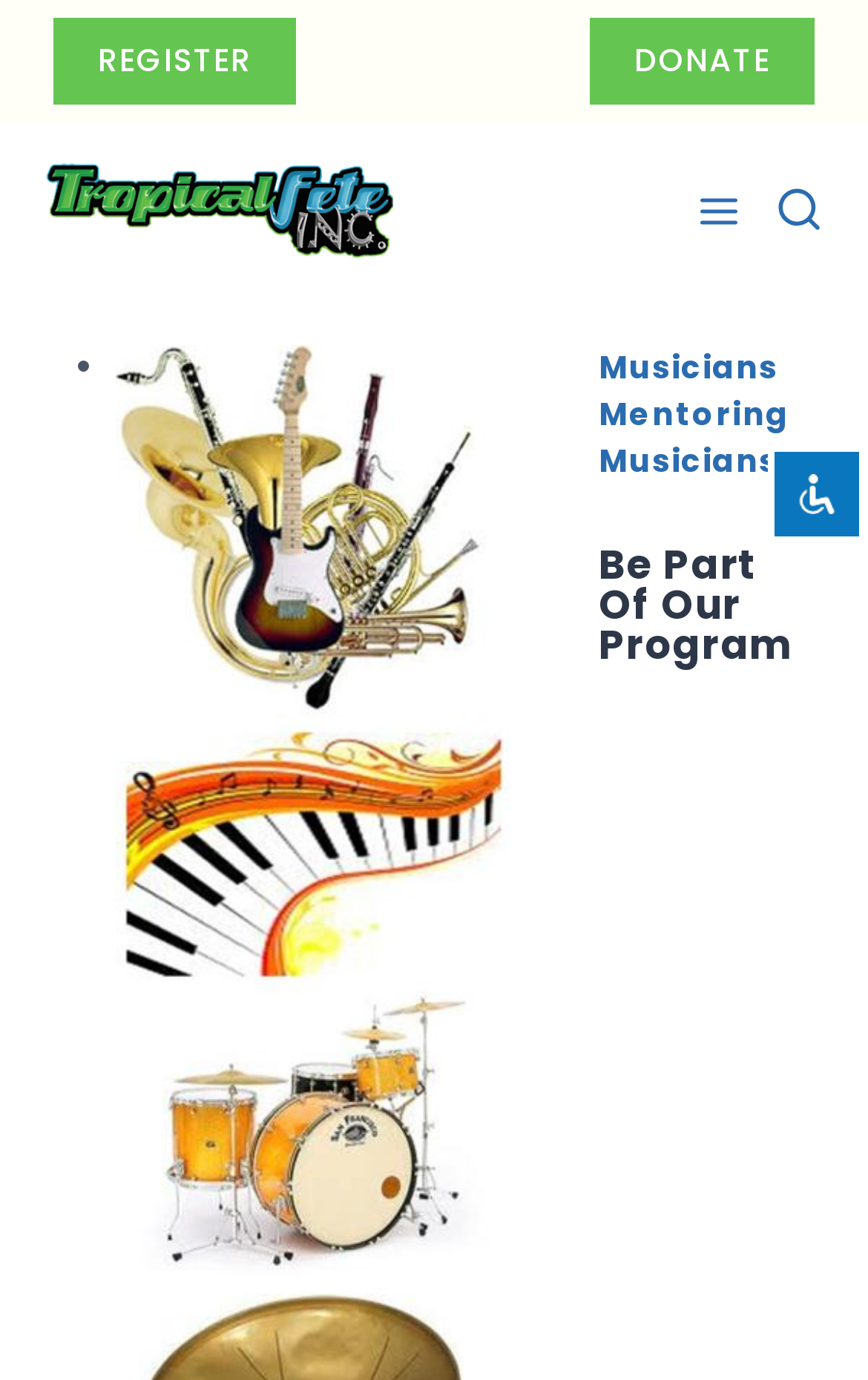Can you specify the bounding box coordinates for the region that should be clicked to fulfill this instruction: "Open the menu".

[0.802, 0.137, 0.866, 0.169]